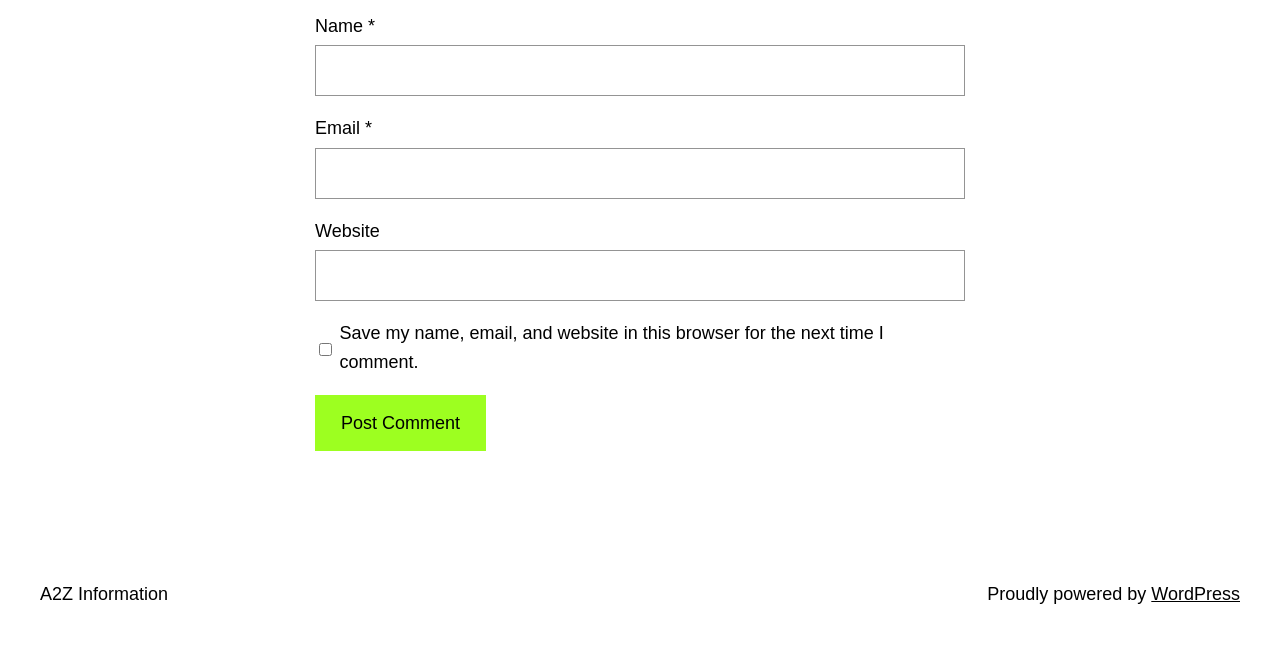What is the label of the first text box?
Answer briefly with a single word or phrase based on the image.

Name